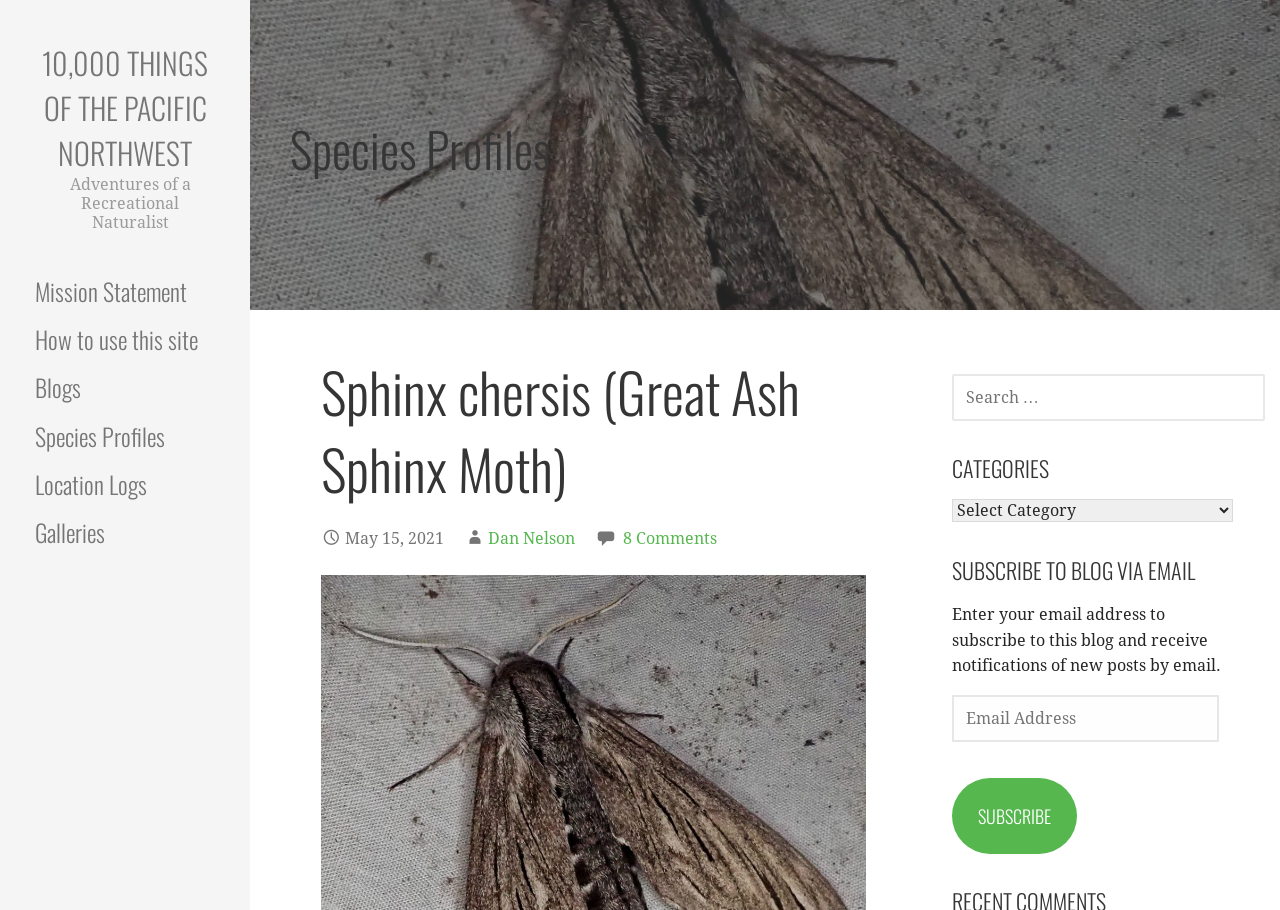Look at the image and answer the question in detail:
What is the name of the moth species?

The question is asking for the name of the moth species. By looking at the webpage, we can see that the heading 'Species Profiles' has a subheading 'Sphinx chersis (Great Ash Sphinx Moth)', which indicates that the current webpage is about the Sphinx chersis moth species.